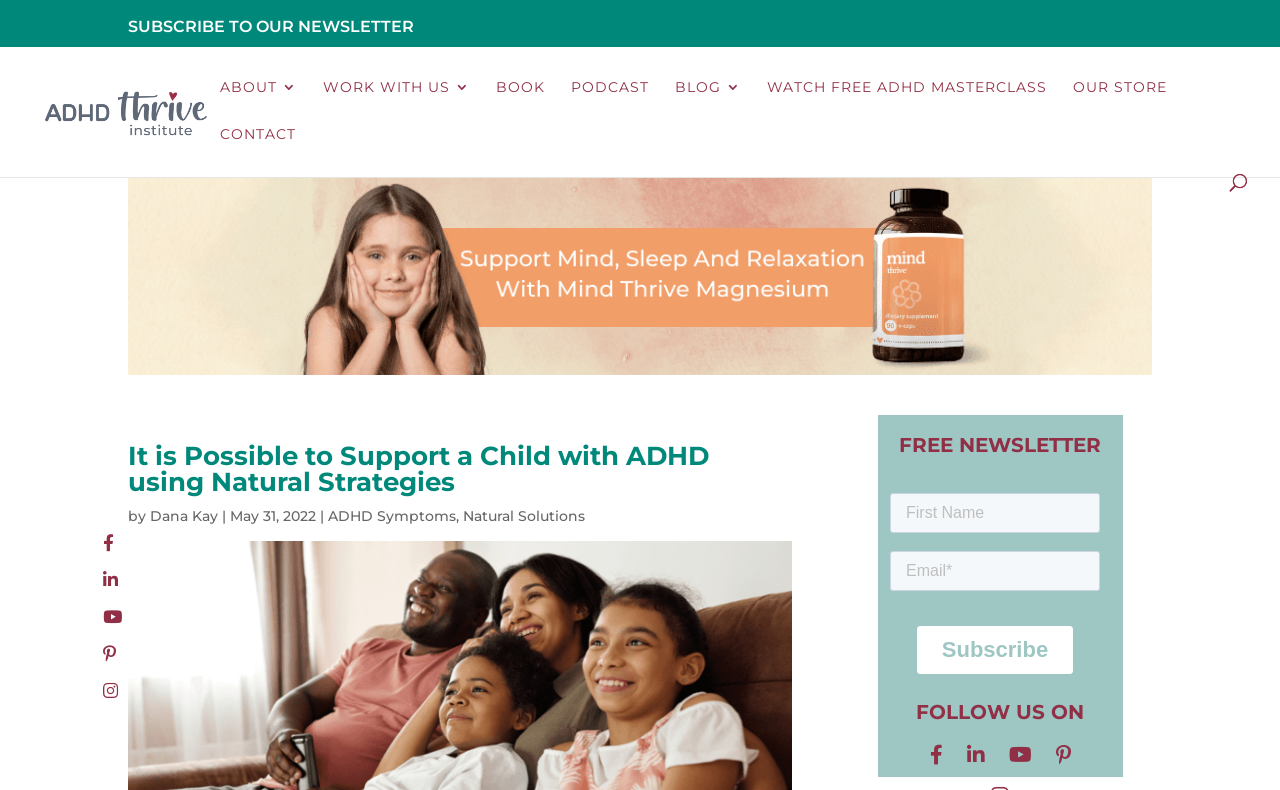Identify the bounding box coordinates of the area that should be clicked in order to complete the given instruction: "Visit the ADHD Thrive Institute website". The bounding box coordinates should be four float numbers between 0 and 1, i.e., [left, top, right, bottom].

[0.027, 0.129, 0.23, 0.151]